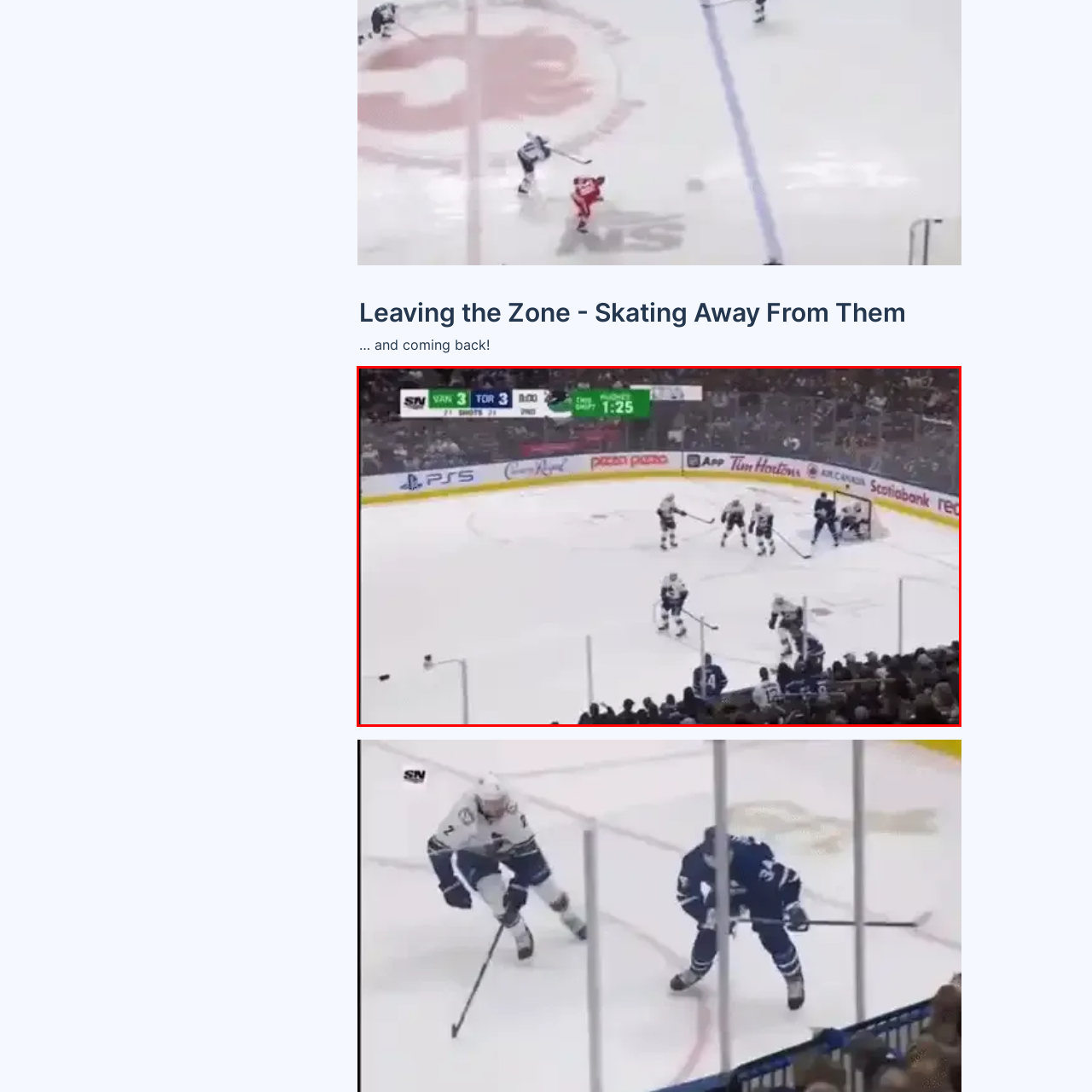Explain in detail what is happening within the highlighted red bounding box in the image.

The image captures an intense moment during a hockey game between the Vancouver Canucks and the Toronto Maple Leafs. The score is tied at 3-3, with about 1:25 remaining on the clock in the third period. The action unfolds as players skate vigorously on the ice, with a Canucks player in blue making a strategic shot towards the net guarded by a Maple Leaf goaltender. 

The ice is scattered with players, some in black uniforms, forming a defensive line while others, wearing blue, scramble for possession of the puck. A remarkable detail in the foreground shows a helmet lying on the ice, adding to the intensity of the play. The arena is filled with enthusiastic fans, their focus on the ongoing battle for supremacy in this closely contested match. The scoreboard highlights the urgency of the moment as both teams vie for a crucial victory.